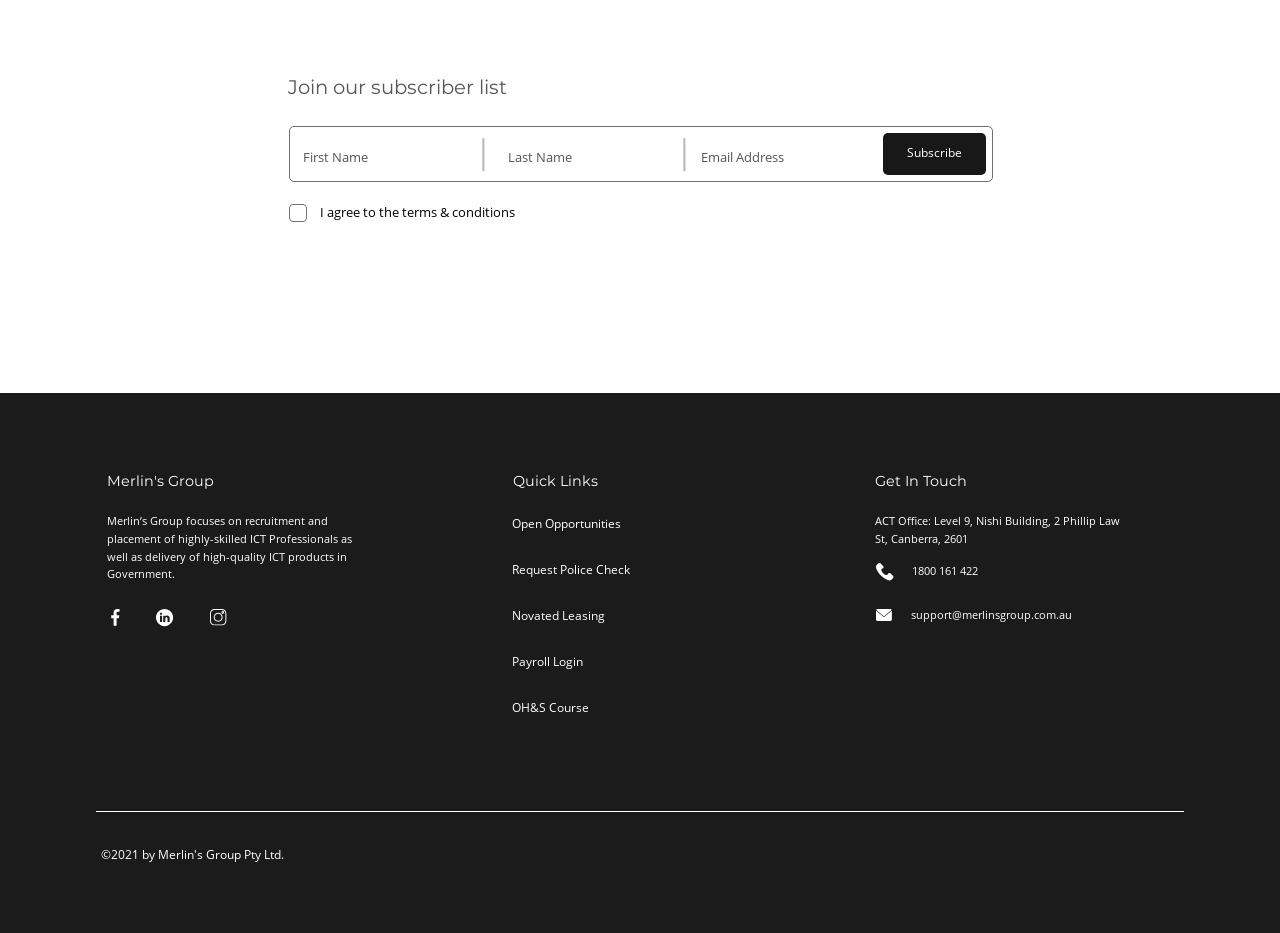Please identify the bounding box coordinates of the clickable area that will fulfill the following instruction: "Request Police Check". The coordinates should be in the format of four float numbers between 0 and 1, i.e., [left, top, right, bottom].

[0.4, 0.586, 0.511, 0.636]